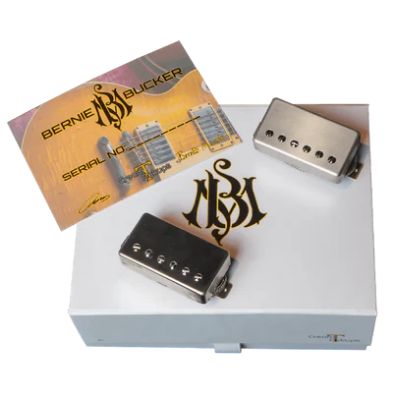Generate a detailed explanation of the scene depicted in the image.

The image showcases the **Cream T Pickups Bernie Buckers**, specifically designed as a premium set of pickups for electric guitars. Positioned on a white box, the two sleek, metallic pickups are prominently displayed alongside a certificate that features the inscription "BERNIE BUCKER" and a serial number, emphasizing their authenticity and craftsmanship. The elegant design of the pickups, with their polished finish and visible pole pieces, reflects both functionality and aesthetic appeal, catering to guitarists who seek high-quality sound reproduction. This product falls under the **Bernie Marsden 59 PAF Signature Series**, appealing to musicians and collectors alike who appreciate exceptional tone and vintage style.